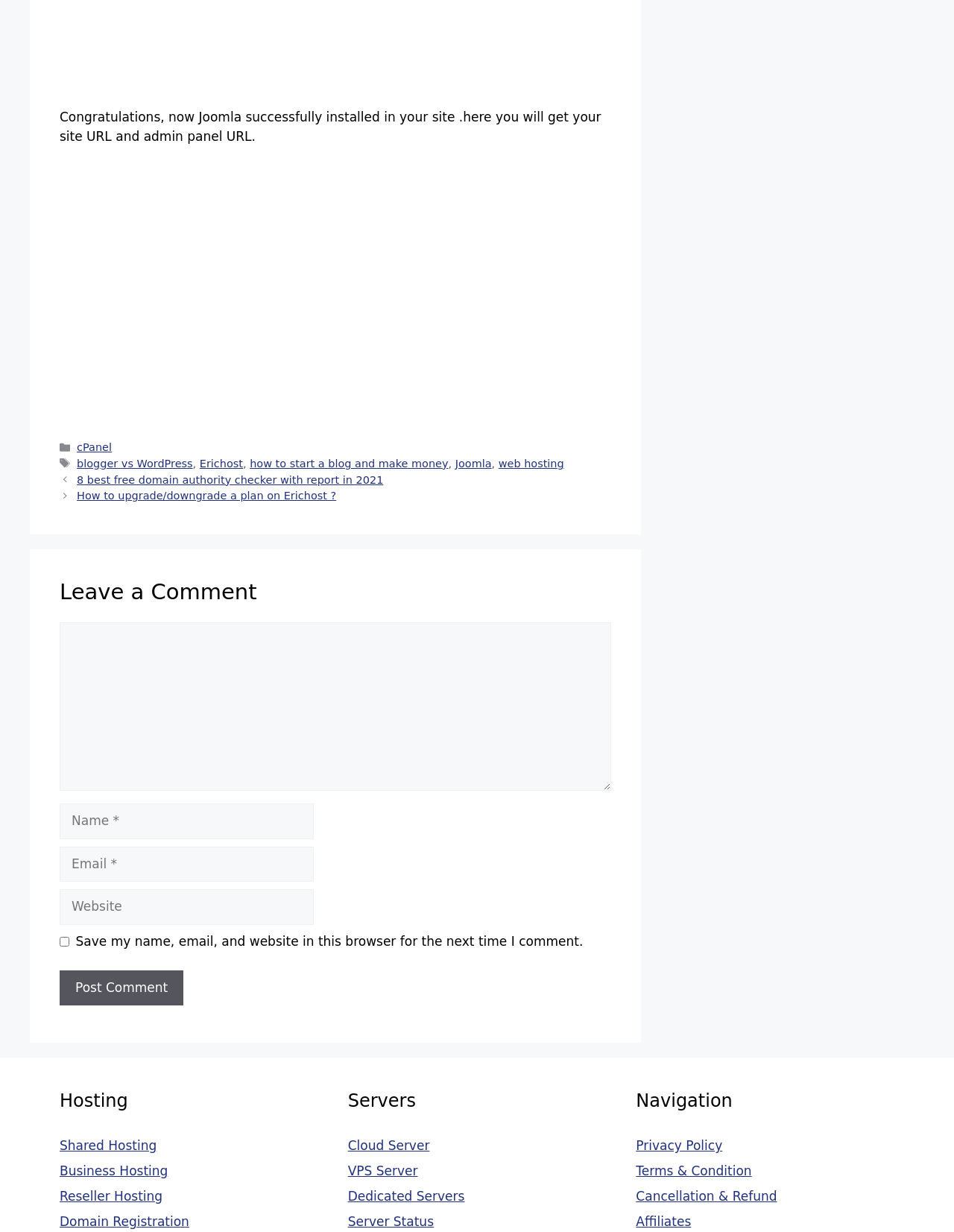What is the congratulatory message on the webpage?
Refer to the image and give a detailed answer to the query.

The congratulatory message is located at the top of the webpage, inside a StaticText element with ID 269, which indicates that Joomla has been successfully installed on the site.